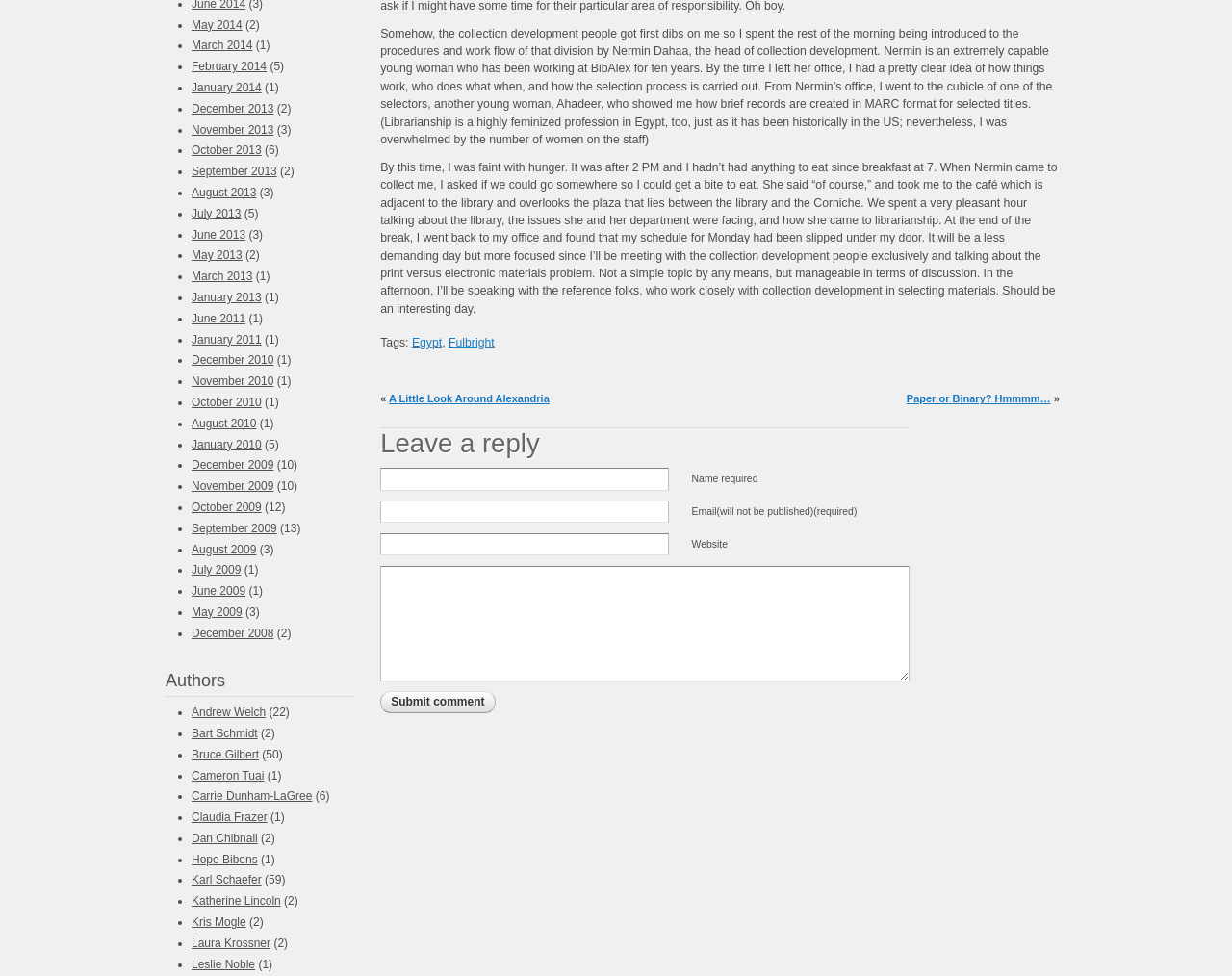Please locate the bounding box coordinates of the element that should be clicked to complete the given instruction: "Select a month from the archive list".

[0.155, 0.018, 0.197, 0.032]